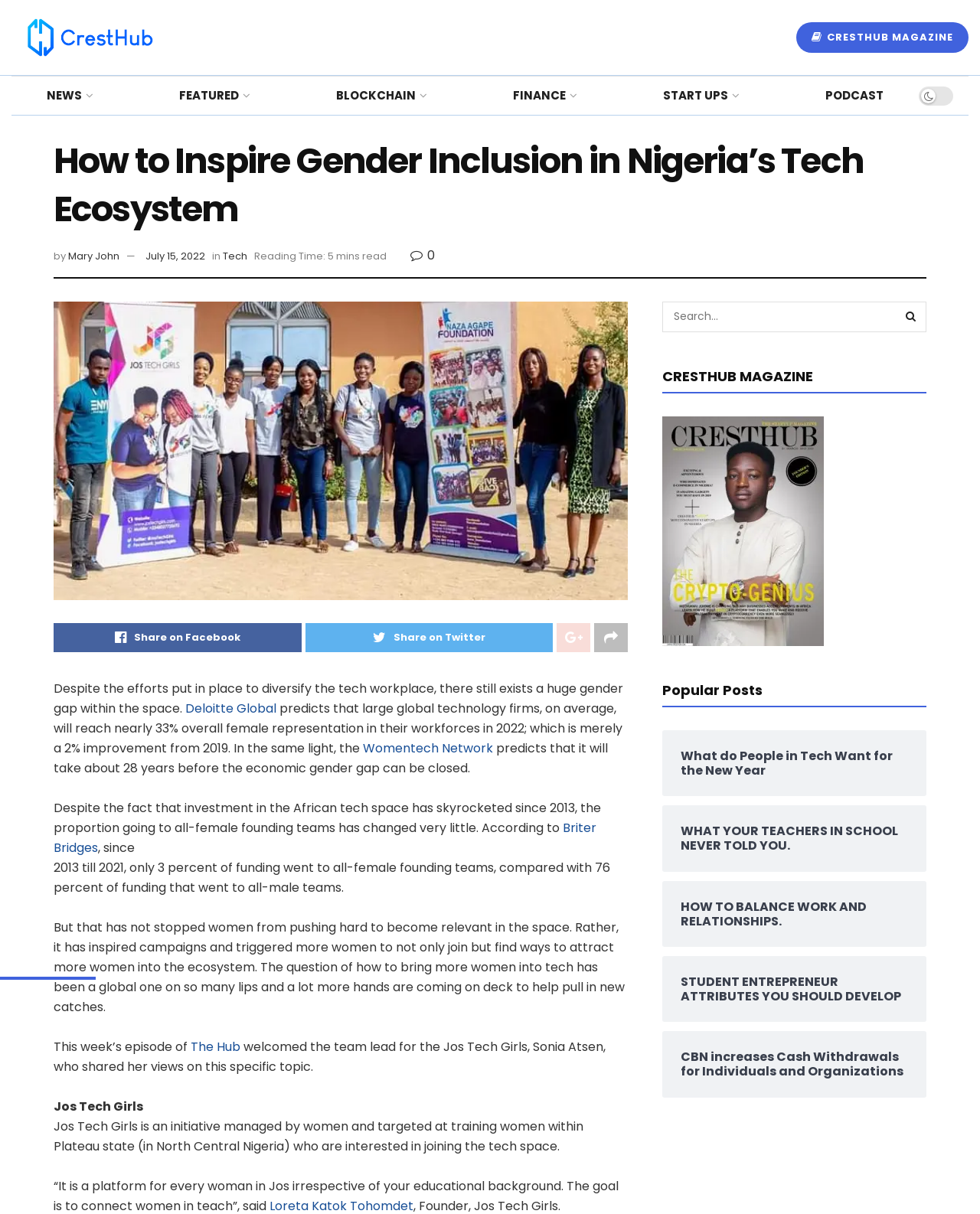What is the name of the initiative that trains women in Plateau state to join the tech space?
Utilize the information in the image to give a detailed answer to the question.

The article mentions that Jos Tech Girls is an initiative managed by women and targeted at training women within Plateau state (in North Central Nigeria) who are interested in joining the tech space.